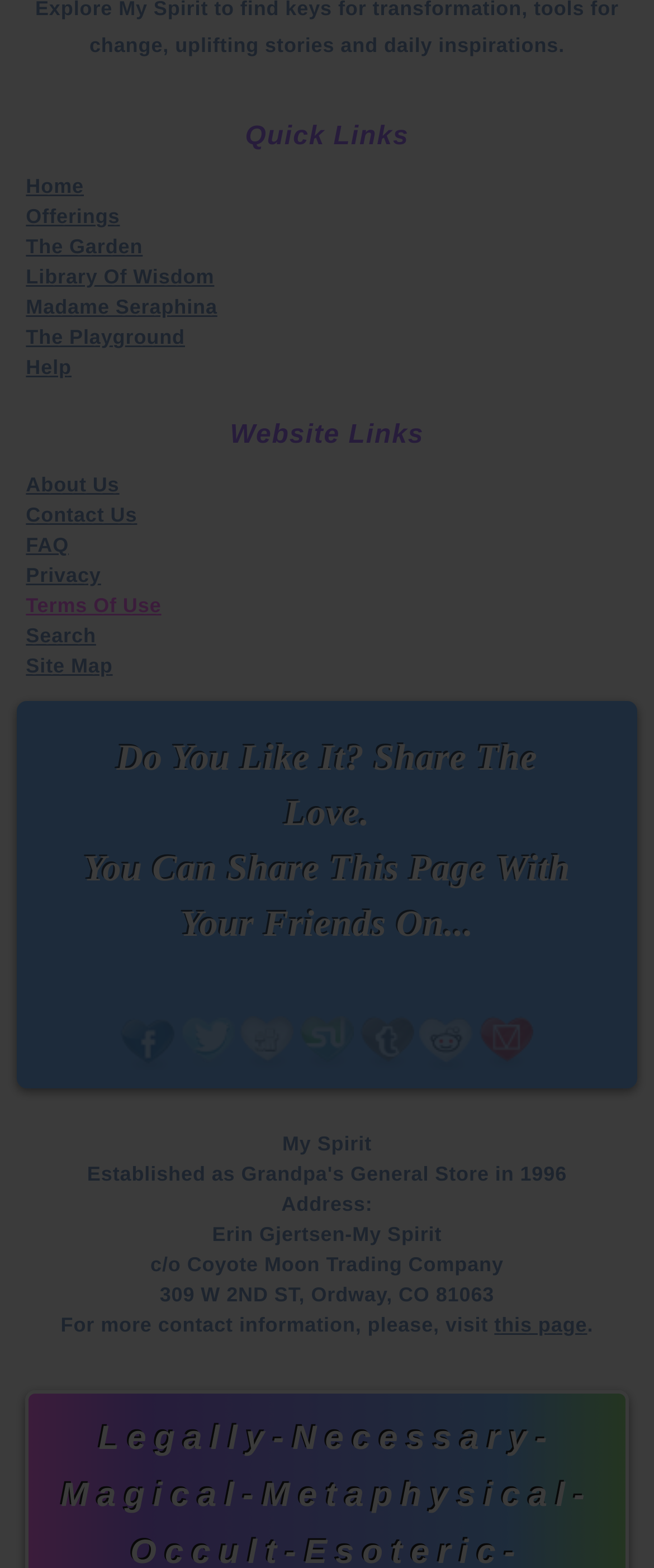Use a single word or phrase to respond to the question:
What are the quick links on the website?

Home, Offerings, The Garden, etc.